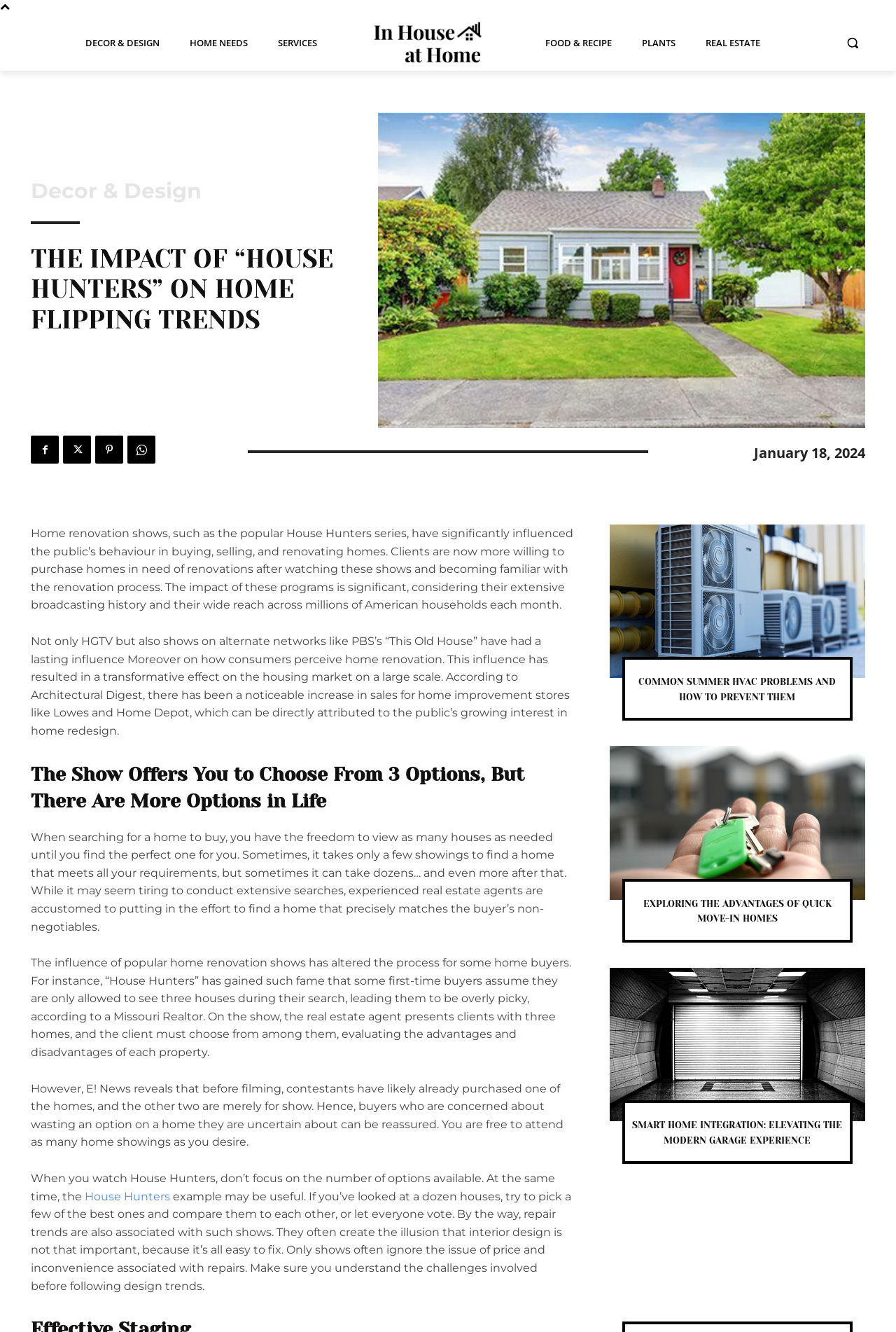Determine the bounding box for the described UI element: "Real Estate".

[0.777, 0.011, 0.86, 0.053]